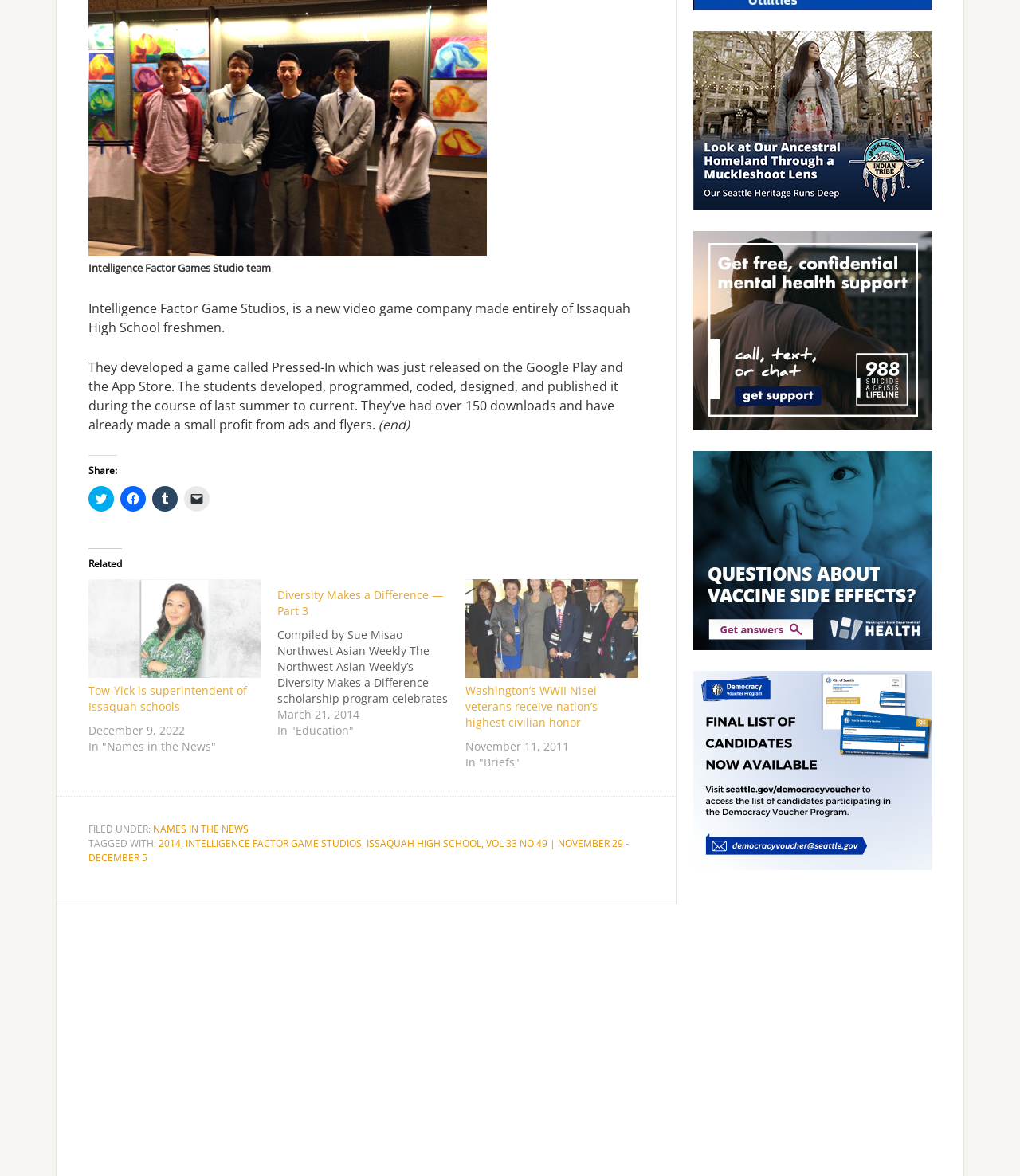Predict the bounding box of the UI element based on this description: "Issaquah High School".

[0.359, 0.711, 0.472, 0.723]